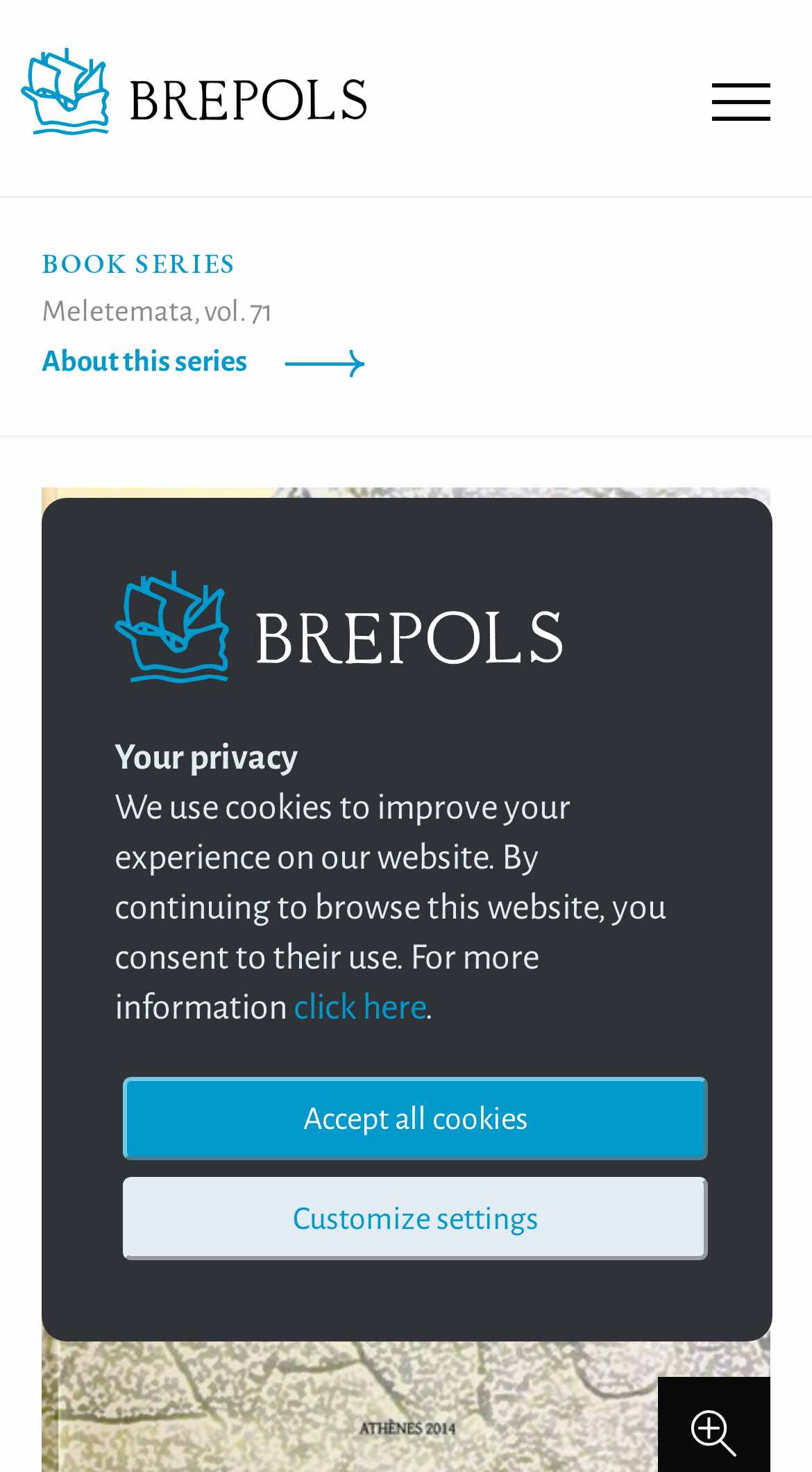Specify the bounding box coordinates of the region I need to click to perform the following instruction: "Register or sign in". The coordinates must be four float numbers in the range of 0 to 1, i.e., [left, top, right, bottom].

[0.205, 0.58, 0.264, 0.617]